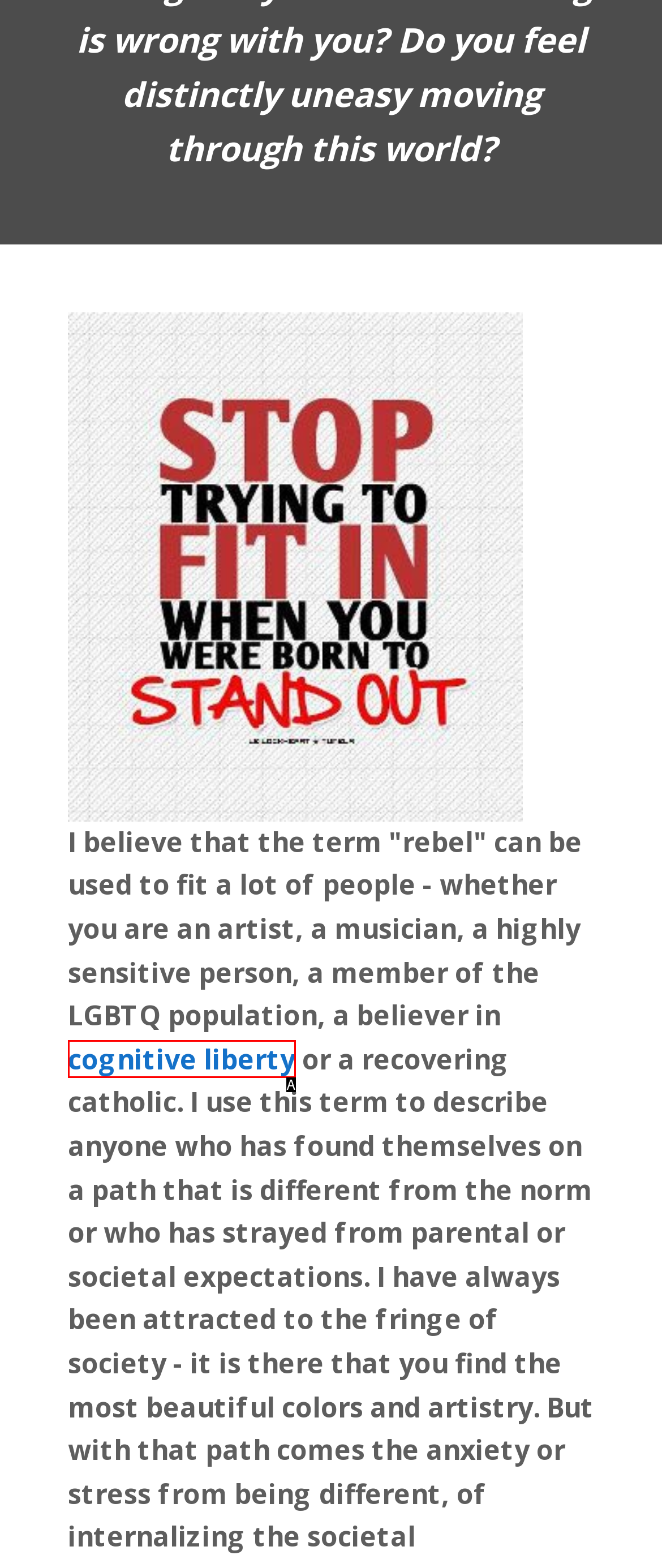Tell me which one HTML element best matches the description: cognitive liberty
Answer with the option's letter from the given choices directly.

A